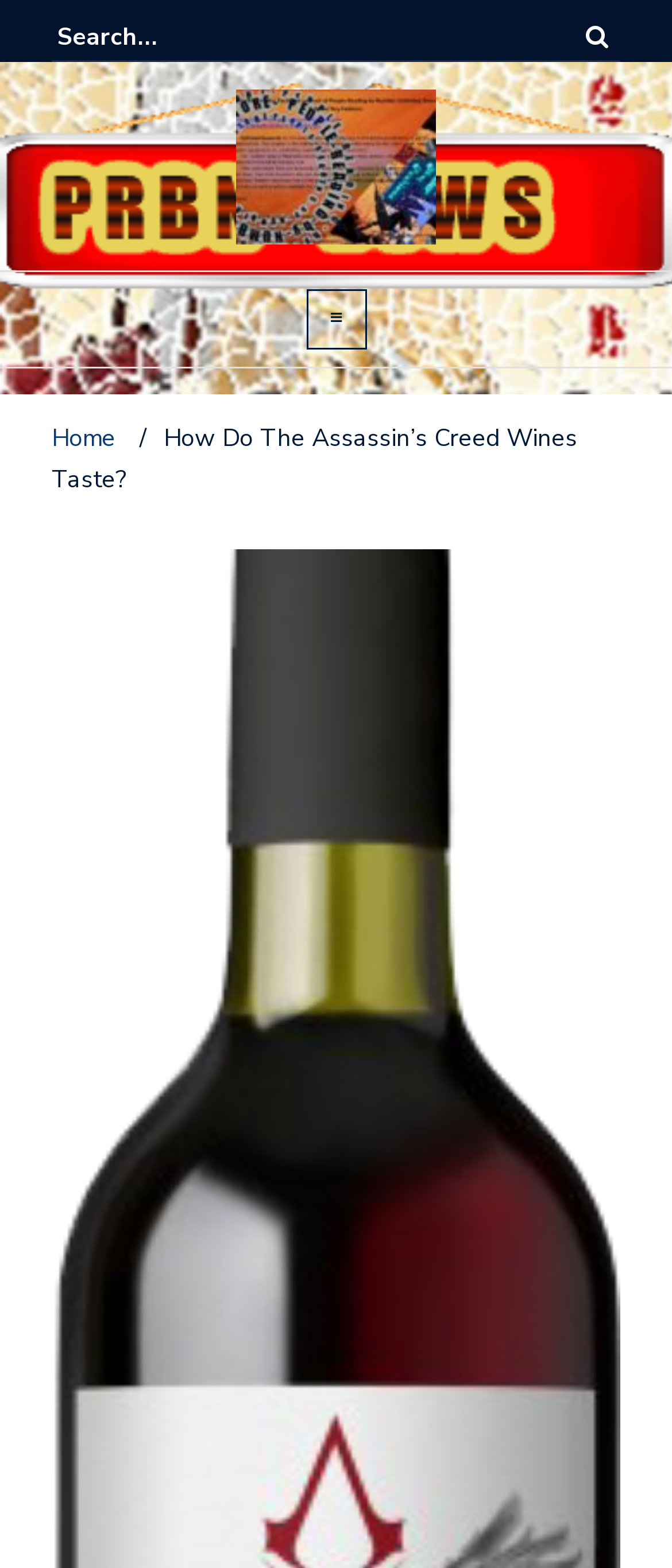What is the title of the article?
Can you provide a detailed and comprehensive answer to the question?

I found the answer by looking at the StaticText element with the text 'How Do The Assassin’s Creed Wines Taste?' which is located below the menu, indicating the title of the article.